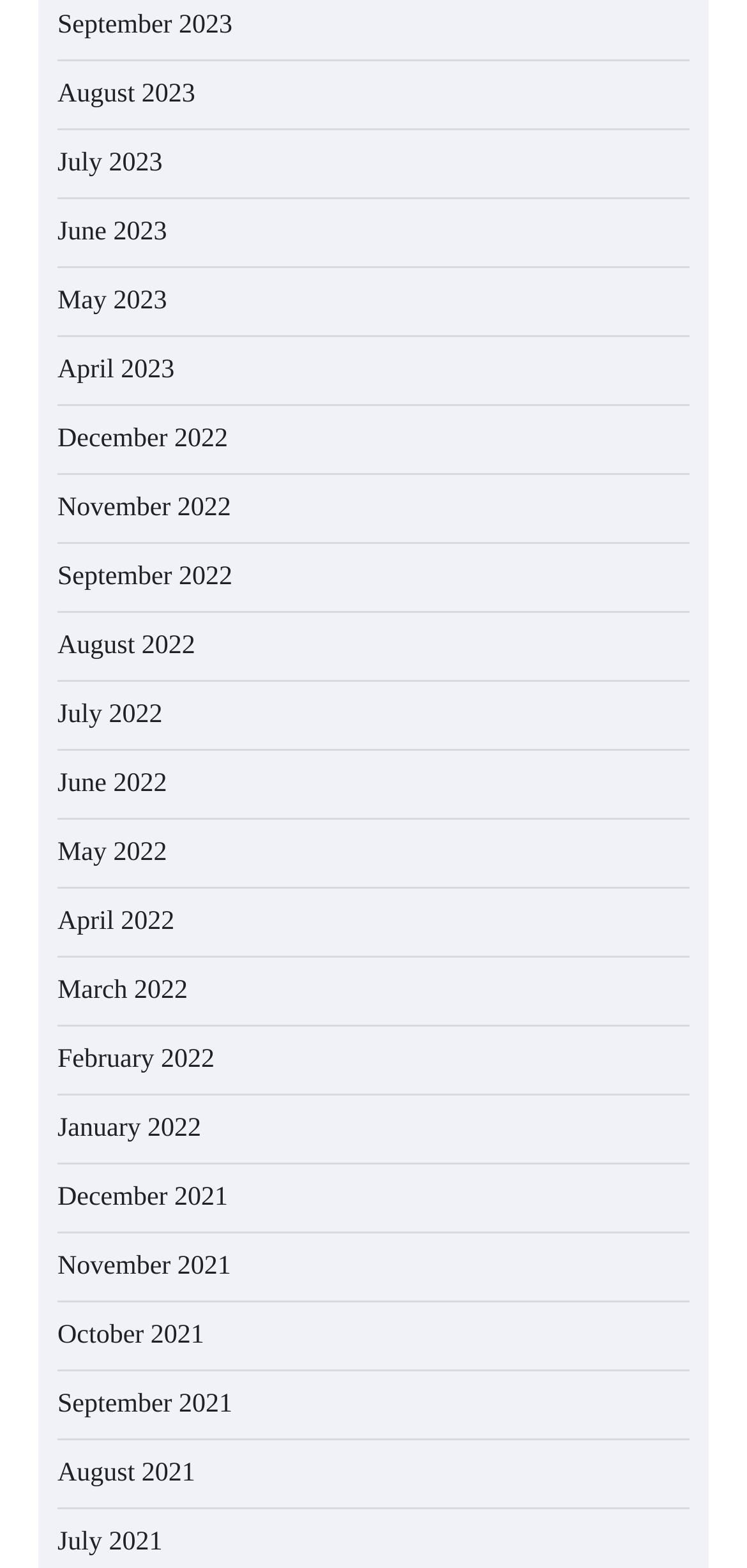Determine the bounding box coordinates of the region I should click to achieve the following instruction: "Access April 2022". Ensure the bounding box coordinates are four float numbers between 0 and 1, i.e., [left, top, right, bottom].

[0.077, 0.579, 0.233, 0.598]